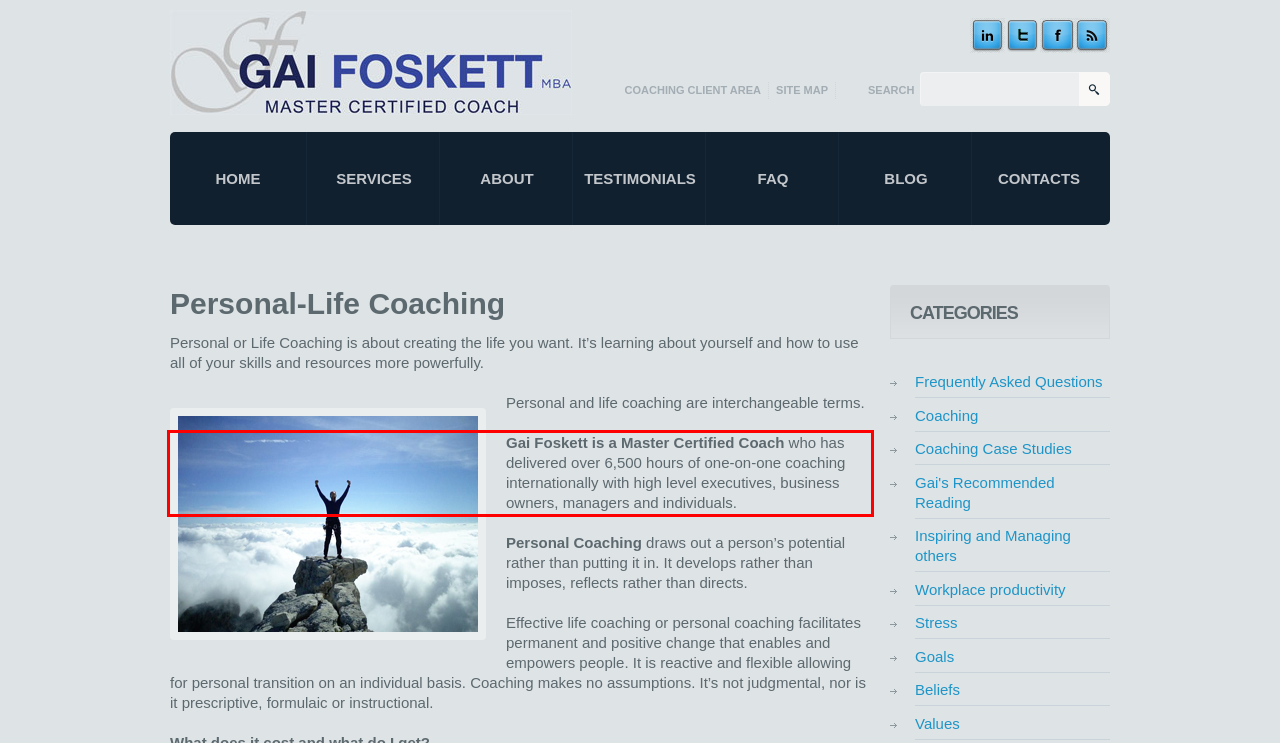Please analyze the provided webpage screenshot and perform OCR to extract the text content from the red rectangle bounding box.

Gai Foskett is a Master Certified Coach who has delivered over 6,500 hours of one-on-one coaching internationally with high level executives, business owners, managers and individuals.